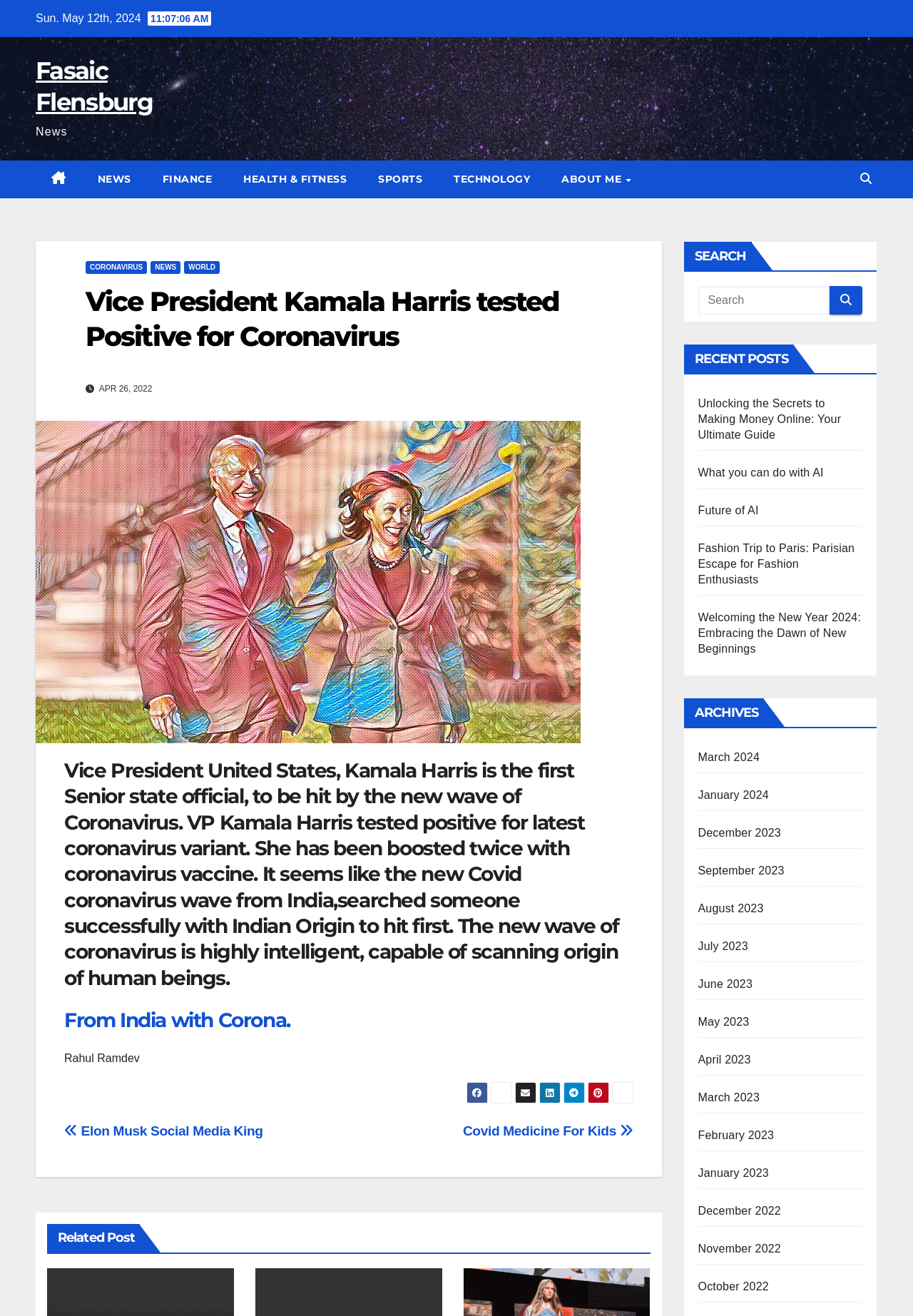Pinpoint the bounding box coordinates of the clickable element to carry out the following instruction: "Click on the link to read about Vice President Kamala Harris testing positive for Coronavirus."

[0.094, 0.215, 0.67, 0.269]